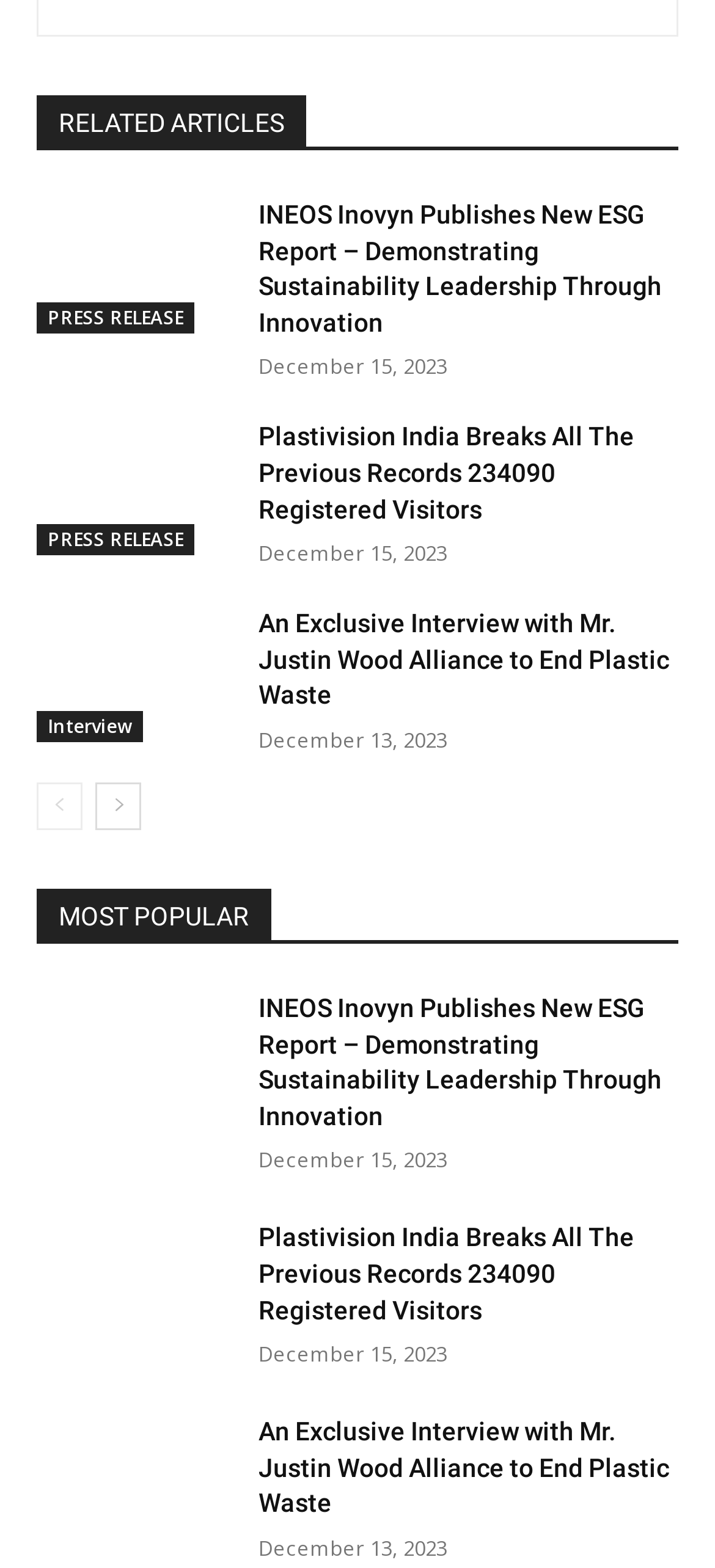Provide a brief response to the question using a single word or phrase: 
How many registered visitors were there at Plastivision India?

234090